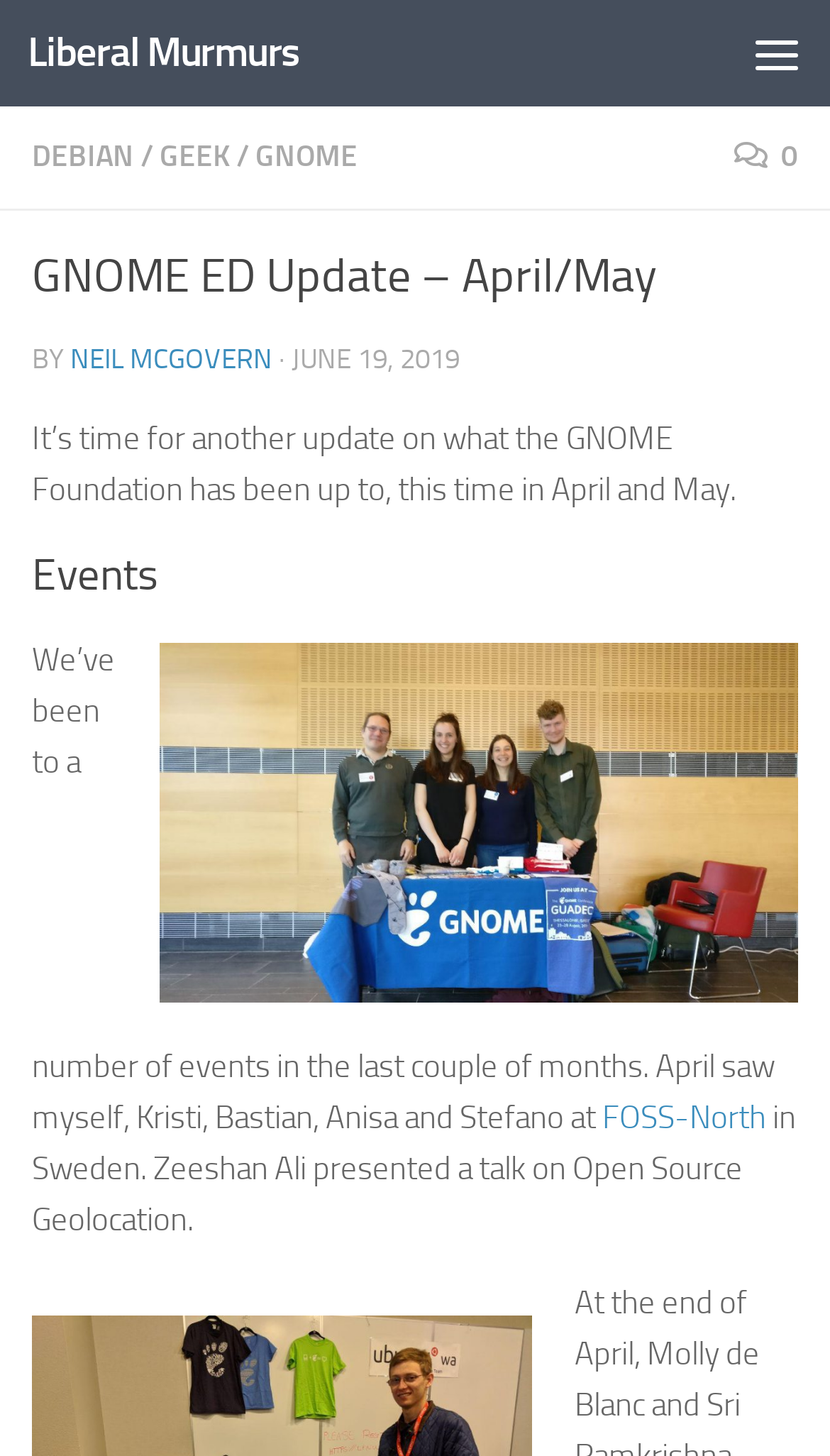How many links are in the top menu?
Kindly answer the question with as much detail as you can.

I counted the number of links in the top menu by looking at the elements with type 'link' and found four links: 'DEBIAN', 'GEEK', 'GNOME', and ' 0'.